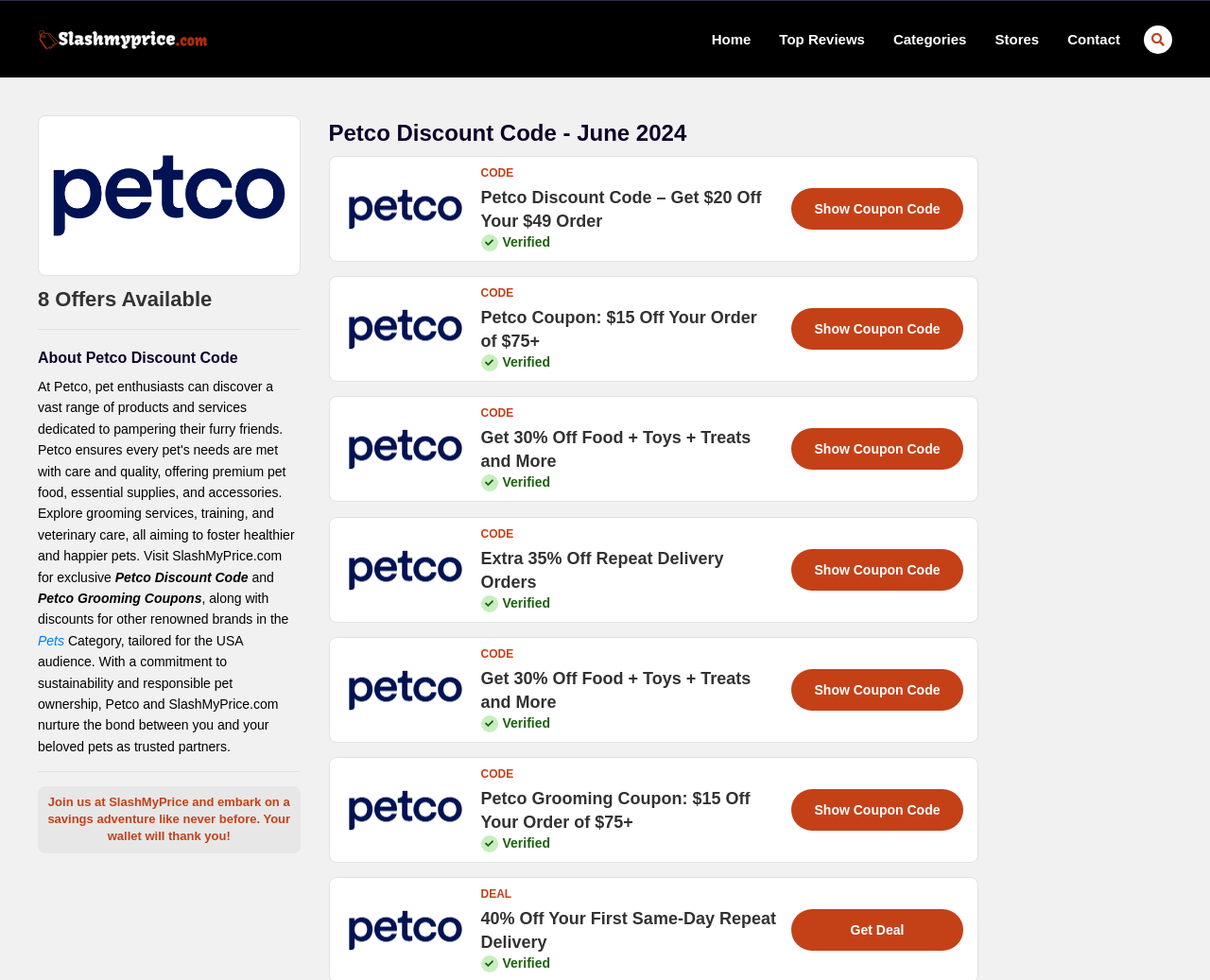Find the bounding box coordinates of the clickable region needed to perform the following instruction: "Click the 'Show Coupon Code' button". The coordinates should be provided as four float numbers between 0 and 1, i.e., [left, top, right, bottom].

[0.654, 0.192, 0.796, 0.235]